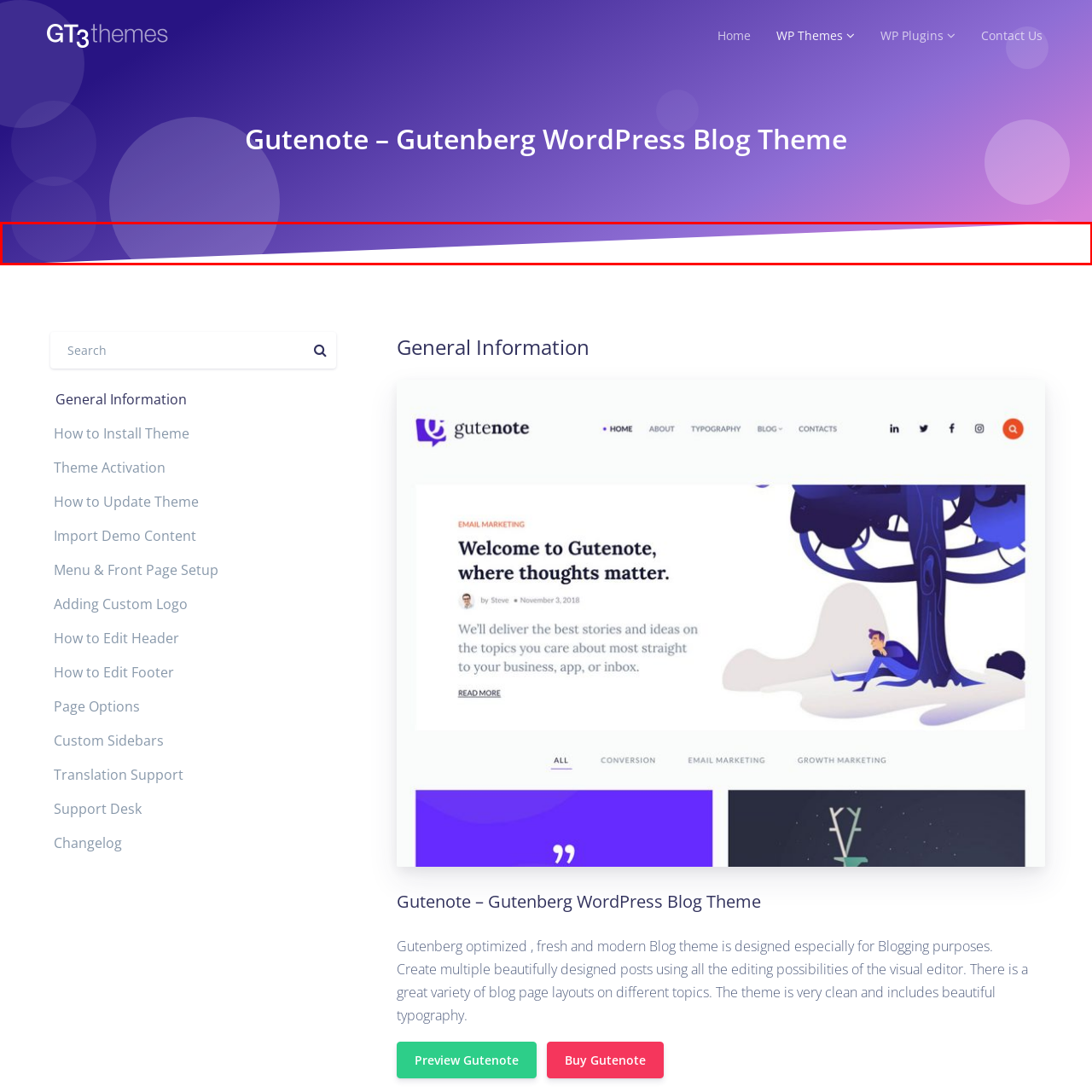Direct your attention to the image within the red bounding box and respond with a detailed answer to the following question, using the image as your reference: What is the purpose of the Gutenote theme?

The Gutenote theme is designed for blogging purposes on WordPress, providing an optimized and visually appealing interface for creating engaging content.